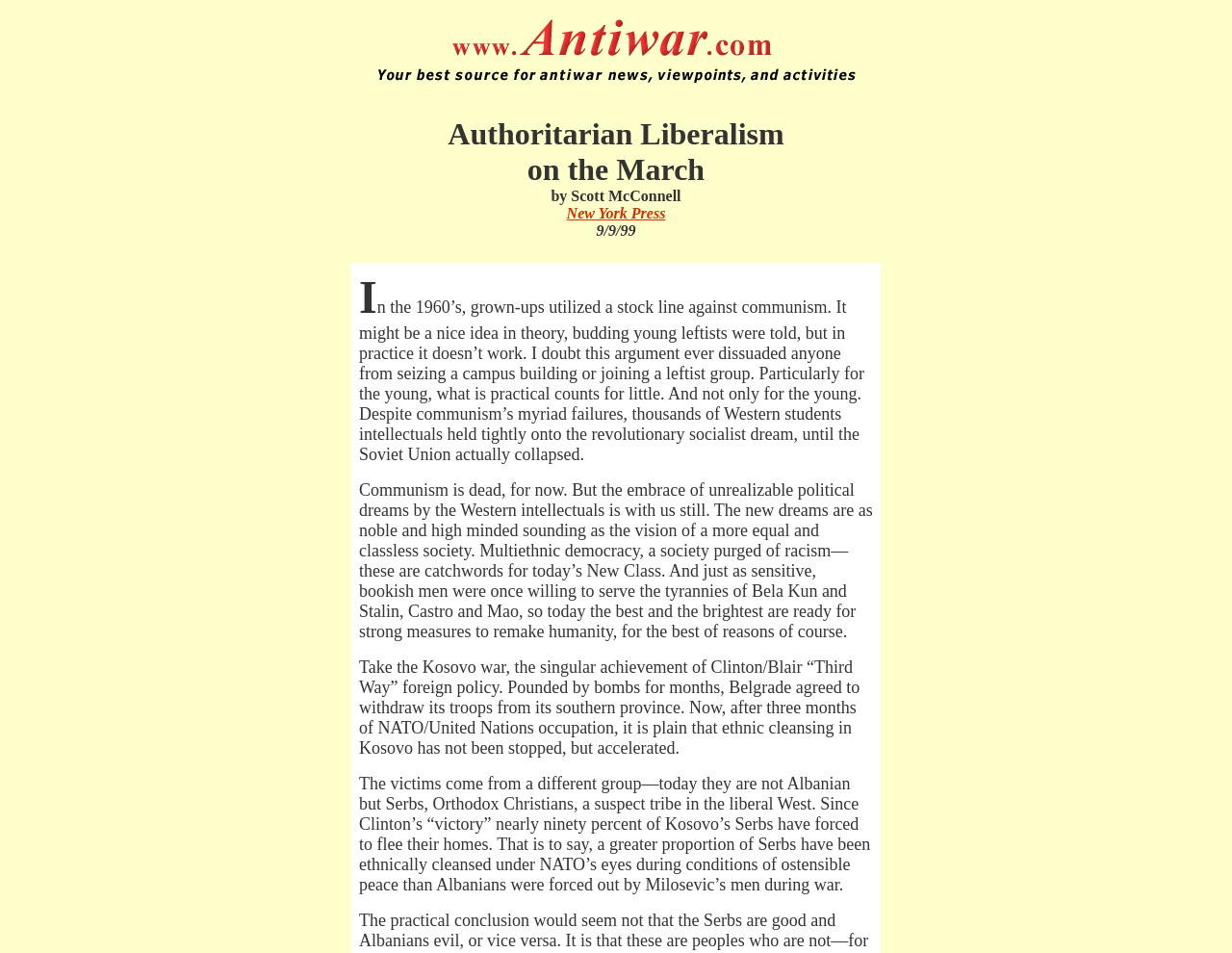Find and generate the main title of the webpage.

Authoritarian Liberalism
on the March
by Scott McConnell
New York Press
9/9/99